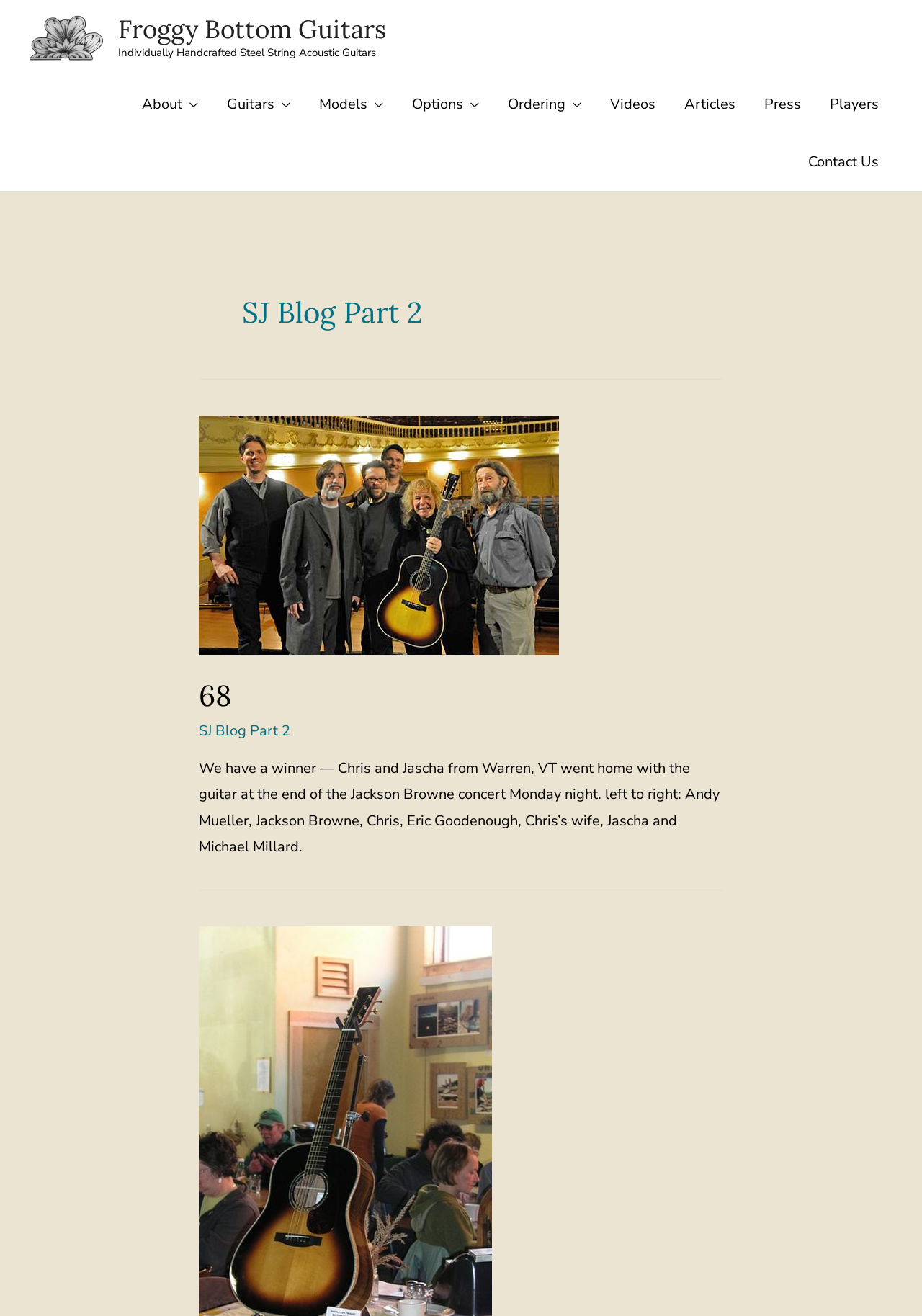Please give a succinct answer to the question in one word or phrase:
What is the name of the guitar brand?

Froggy Bottom Guitars